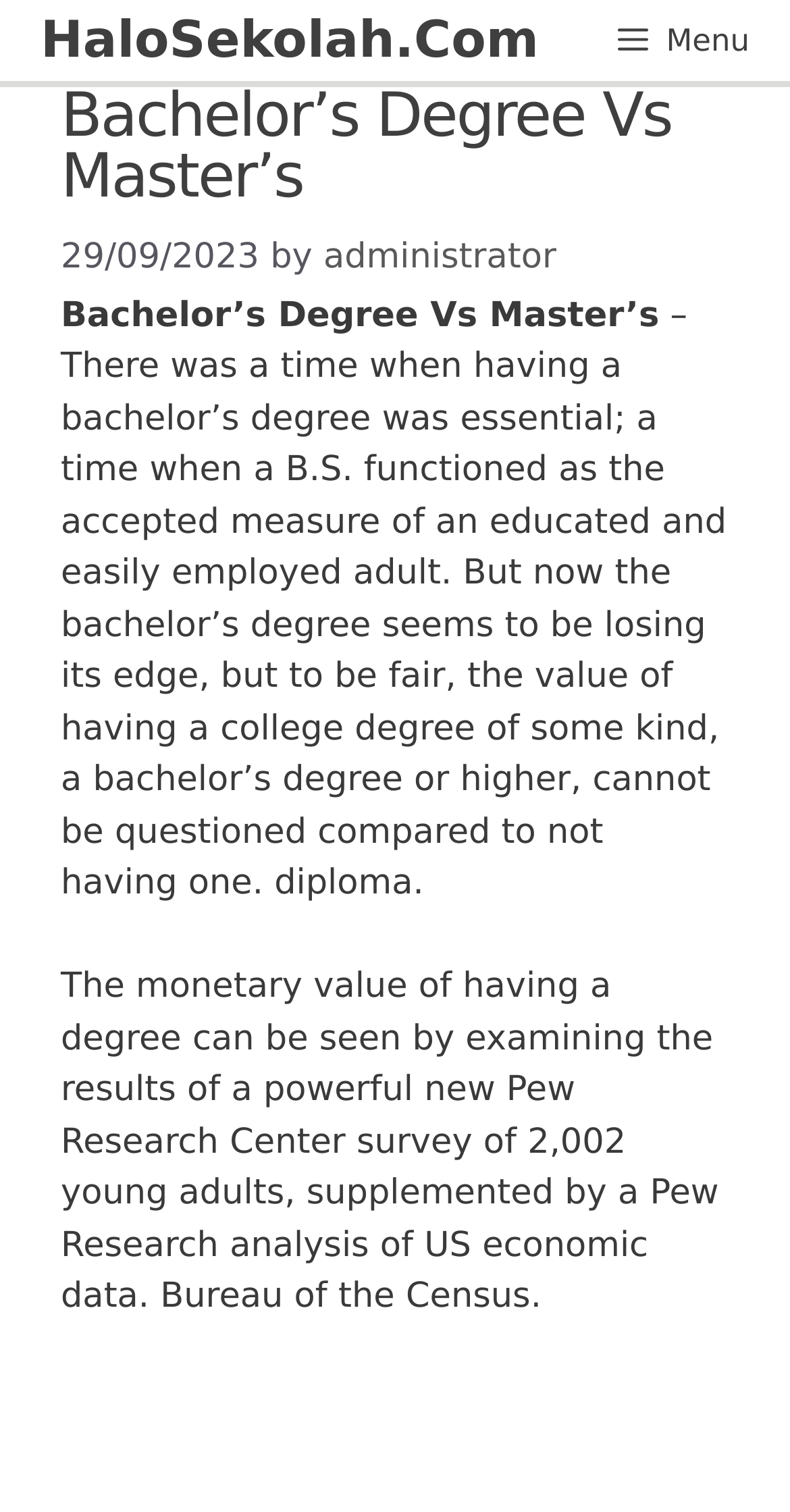Please give a concise answer to this question using a single word or phrase: 
What is the purpose of having a college degree?

to be employed